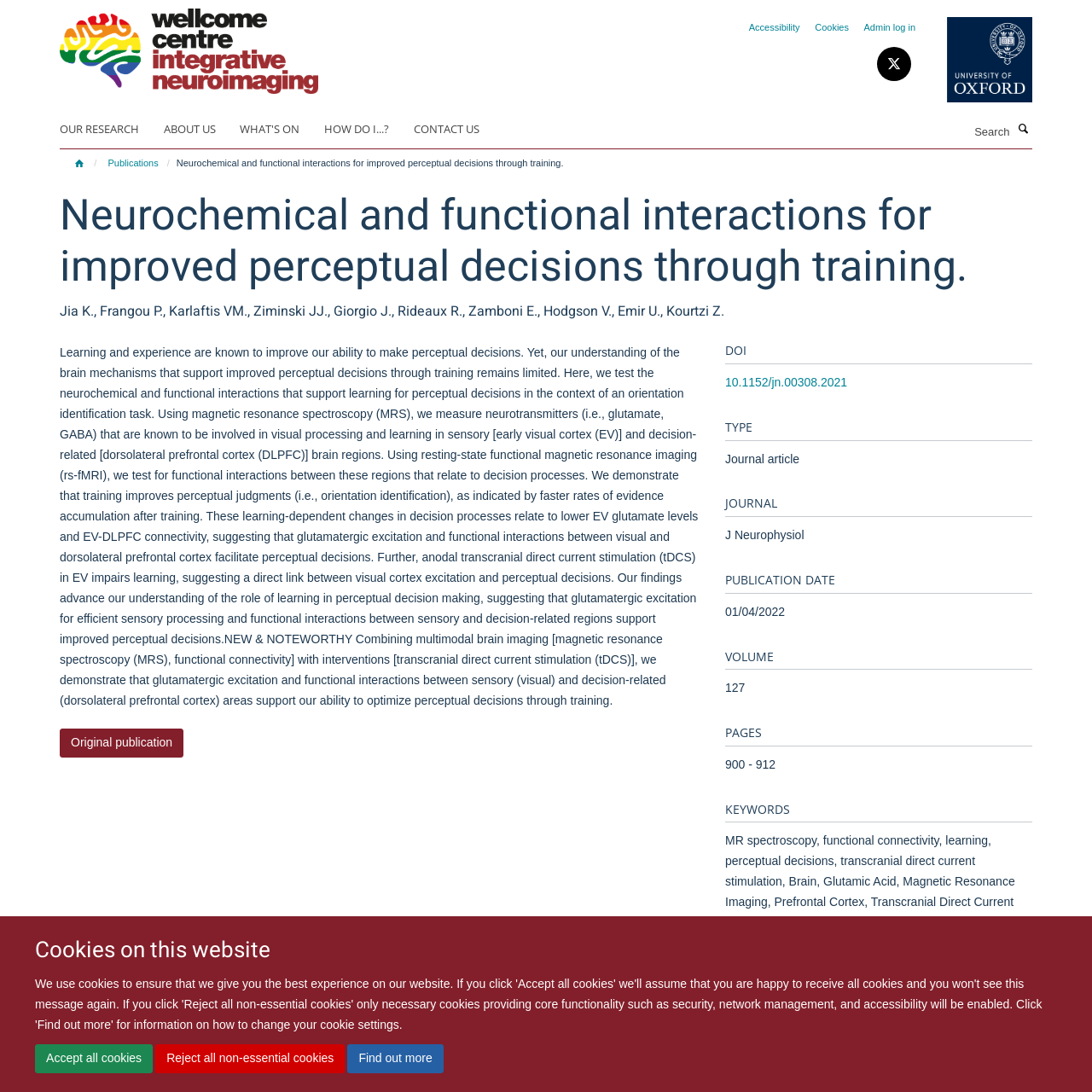Given the element description aria-label="Search", identify the bounding box coordinates for the UI element on the webpage screenshot. The format should be (top-left x, top-left y, bottom-right x, bottom-right y), with values between 0 and 1.

[0.928, 0.11, 0.945, 0.127]